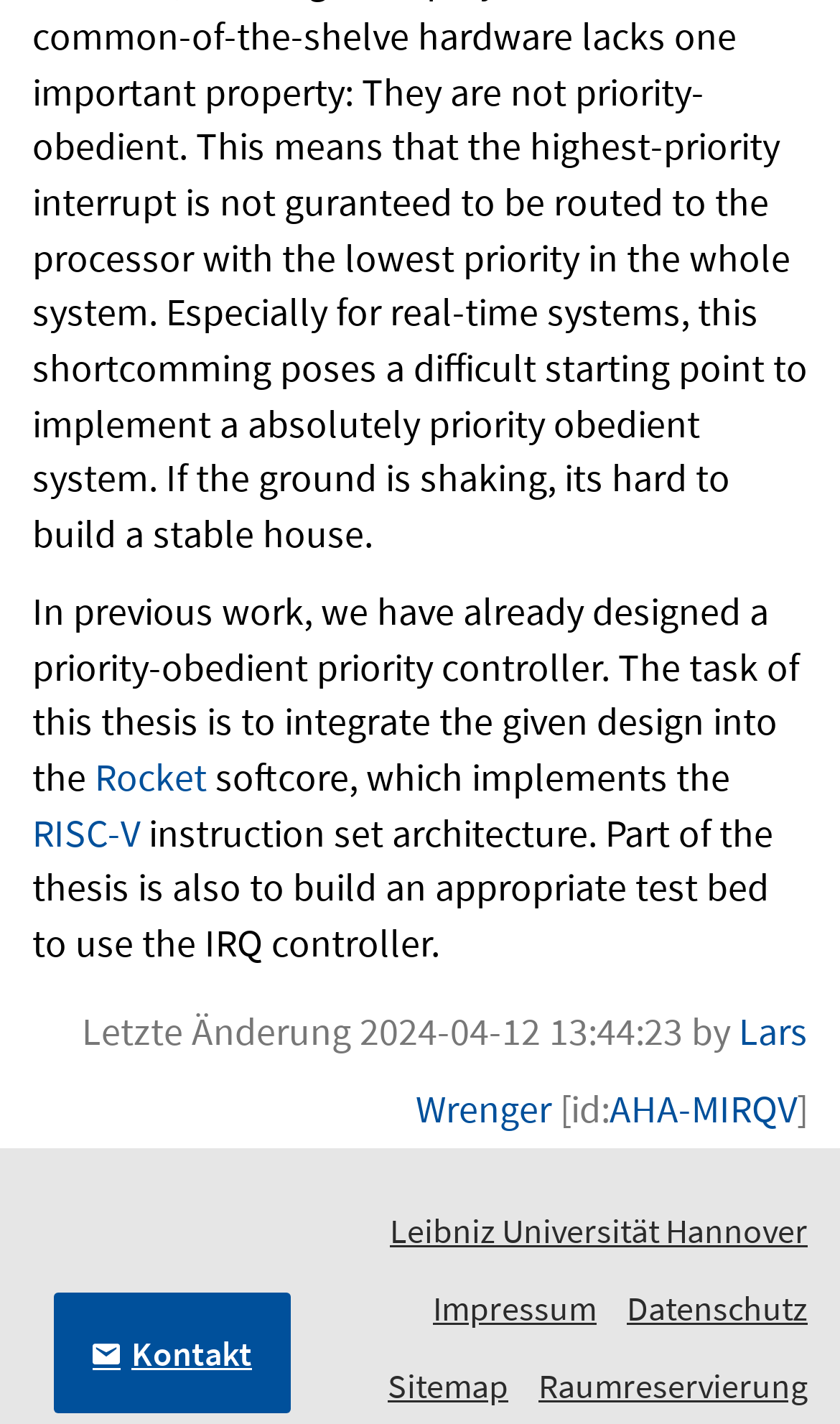What is the name of the IRQ controller mentioned in the text? Analyze the screenshot and reply with just one word or a short phrase.

AHA-MIRQV